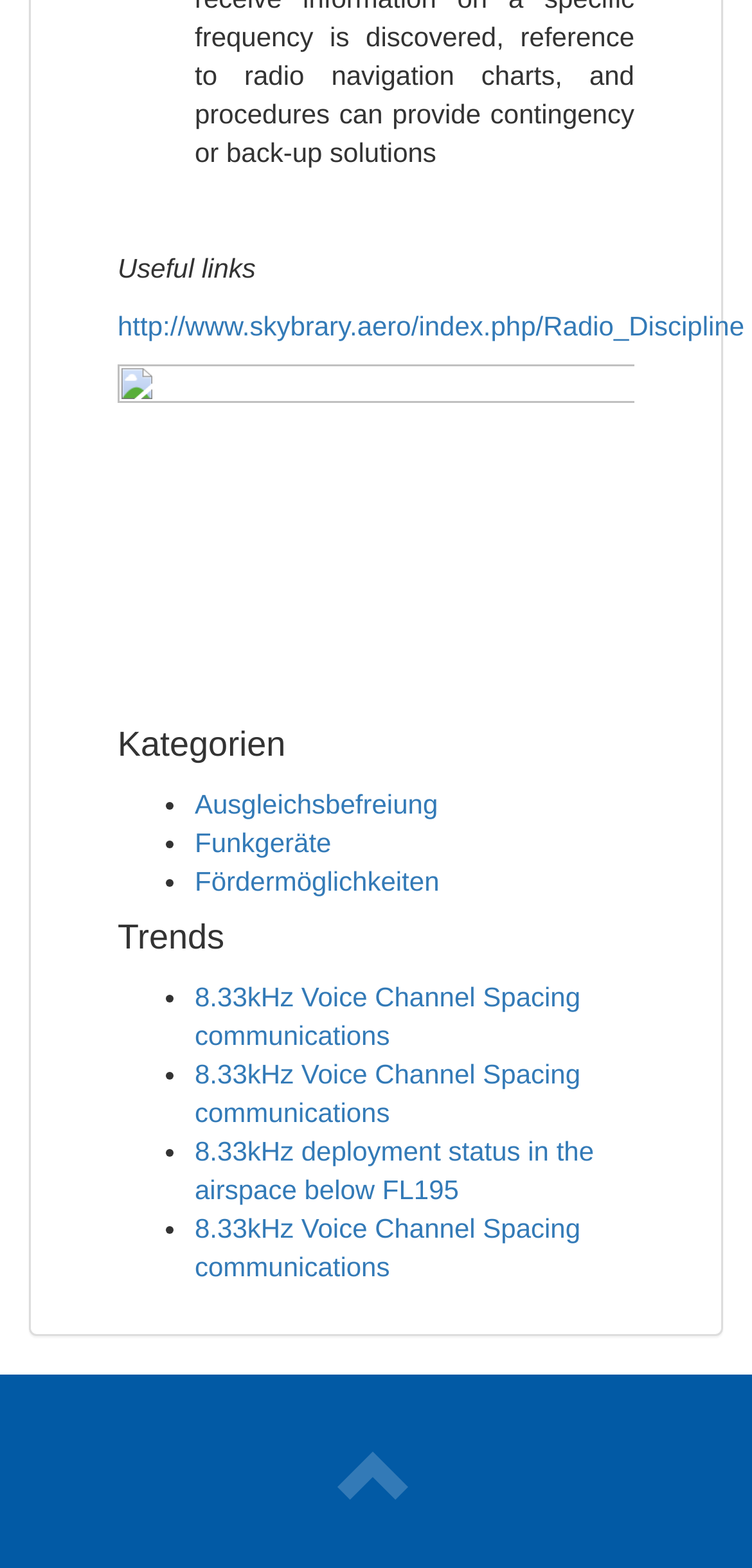Provide a single word or phrase to answer the given question: 
How many categories are listed?

3